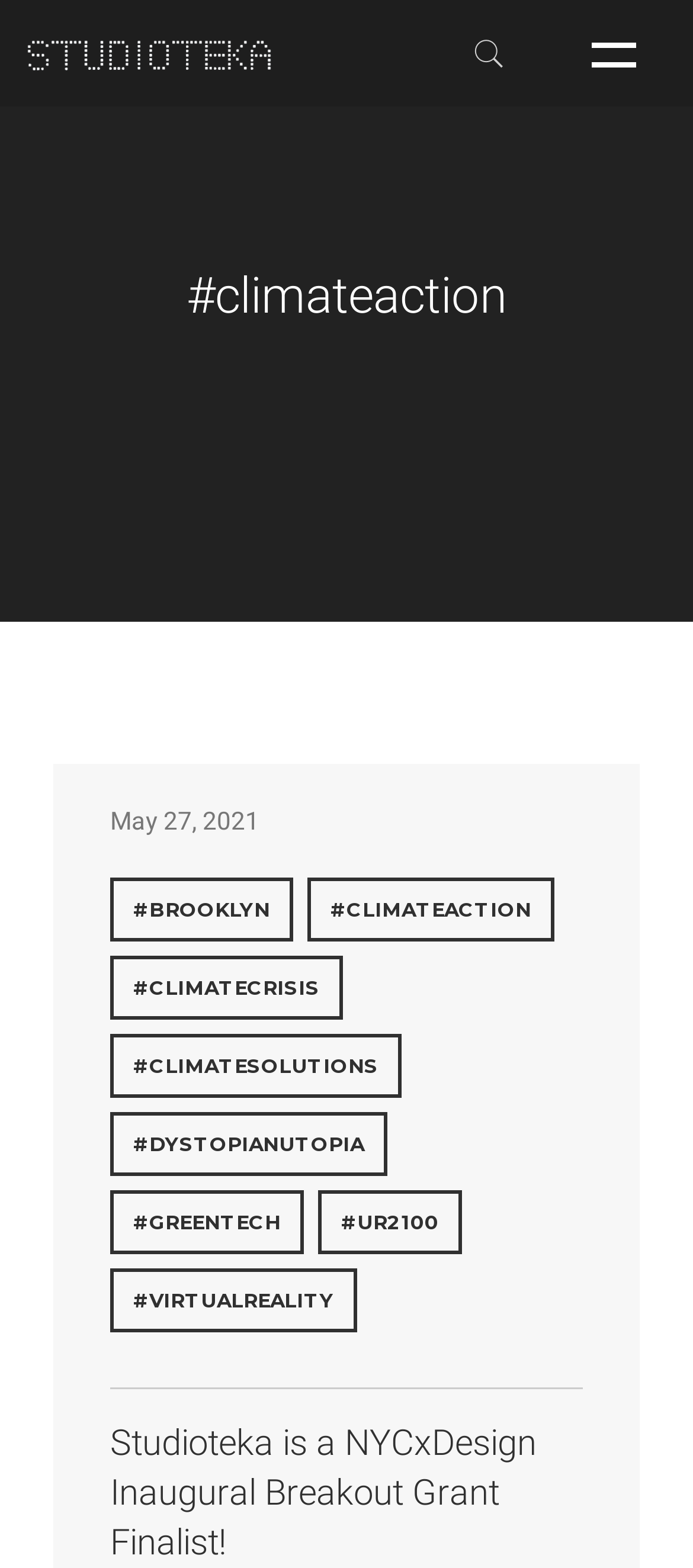Provide a single word or phrase to answer the given question: 
What is the award mentioned on the webpage?

NYCxDesign Inaugural Breakout Grant Finalist